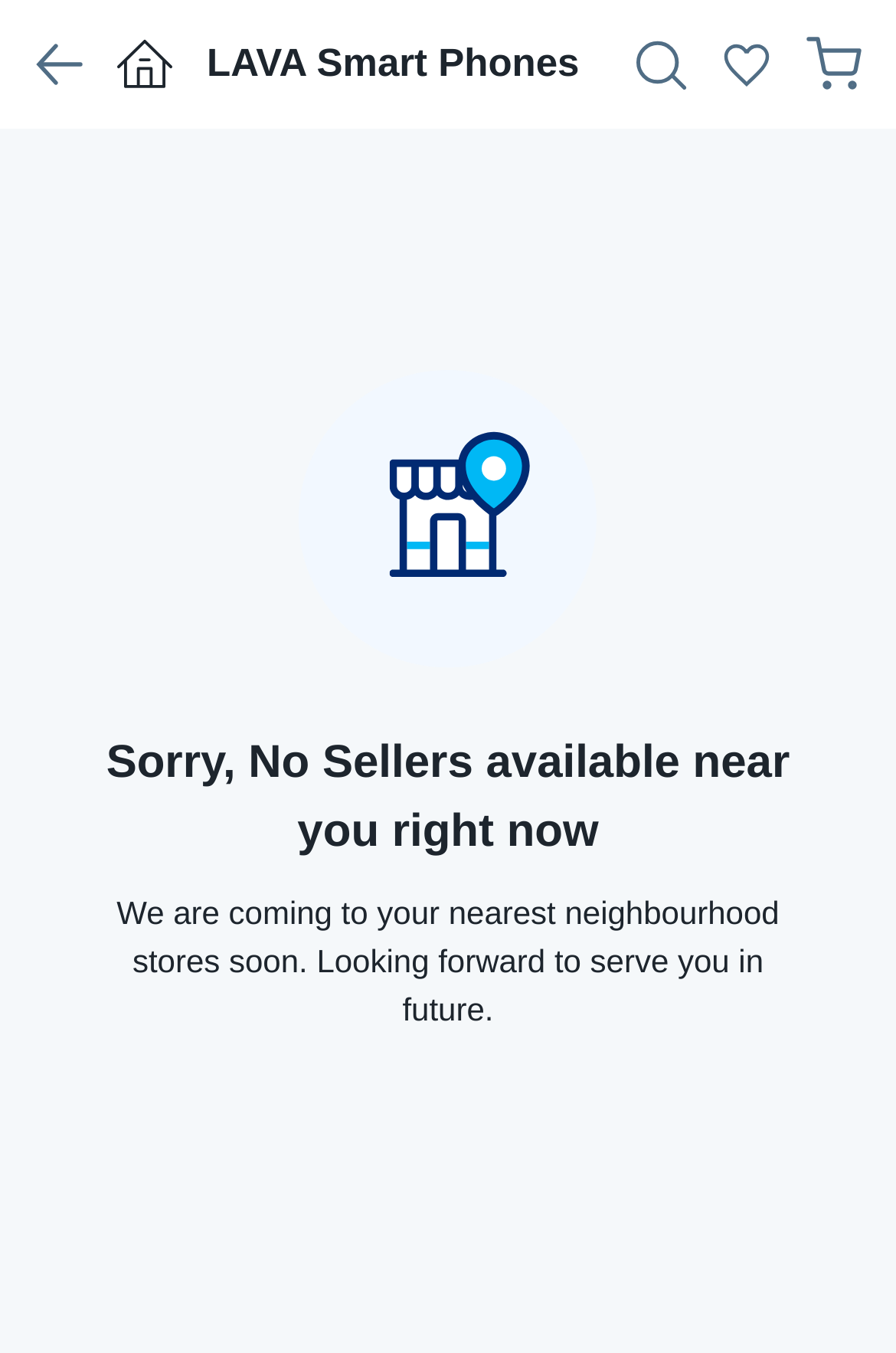Please find the main title text of this webpage.

LAVA Smart Phones